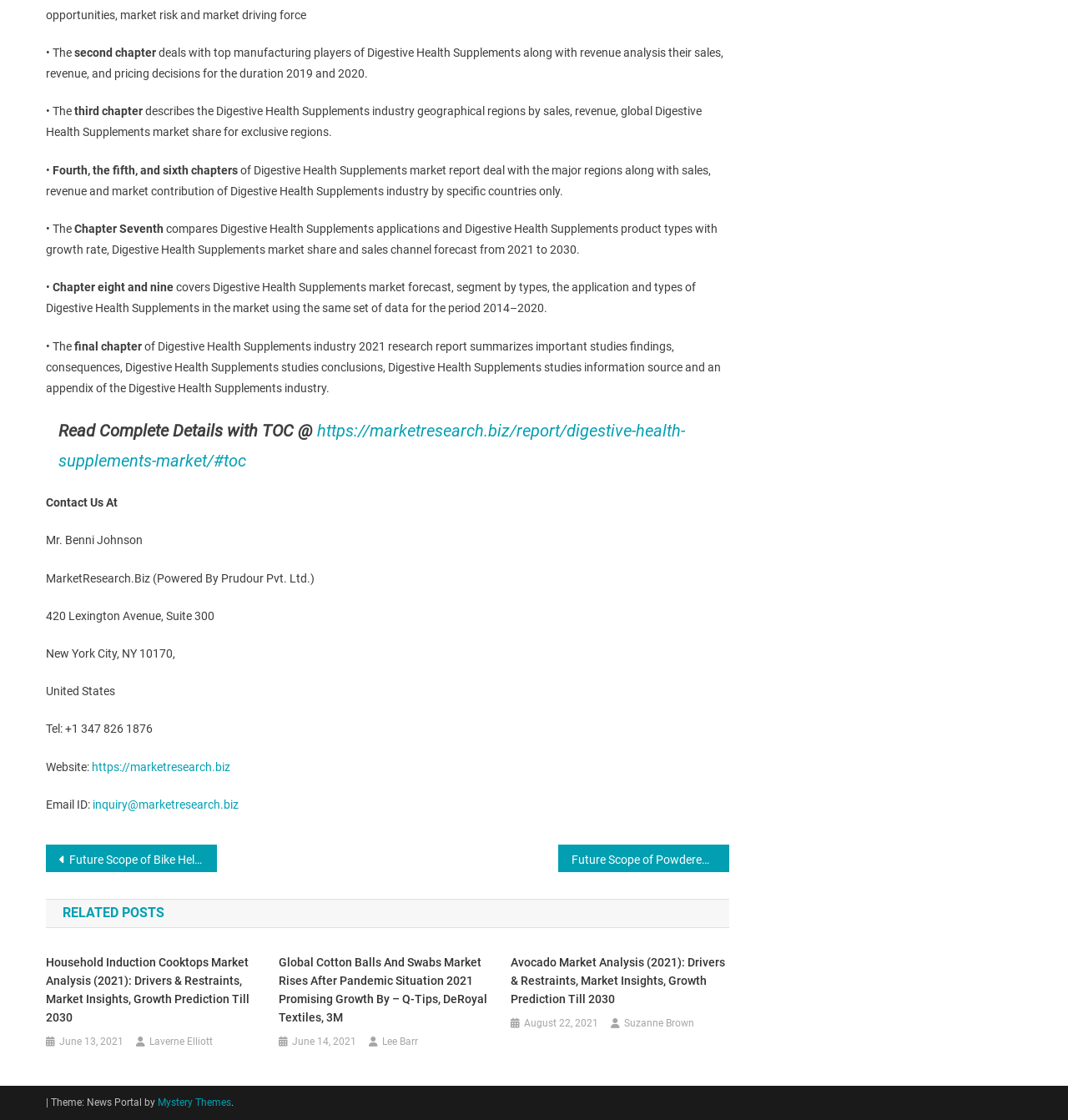Identify the bounding box coordinates for the UI element described by the following text: "https://marketresearch.biz". Provide the coordinates as four float numbers between 0 and 1, in the format [left, top, right, bottom].

[0.086, 0.678, 0.216, 0.69]